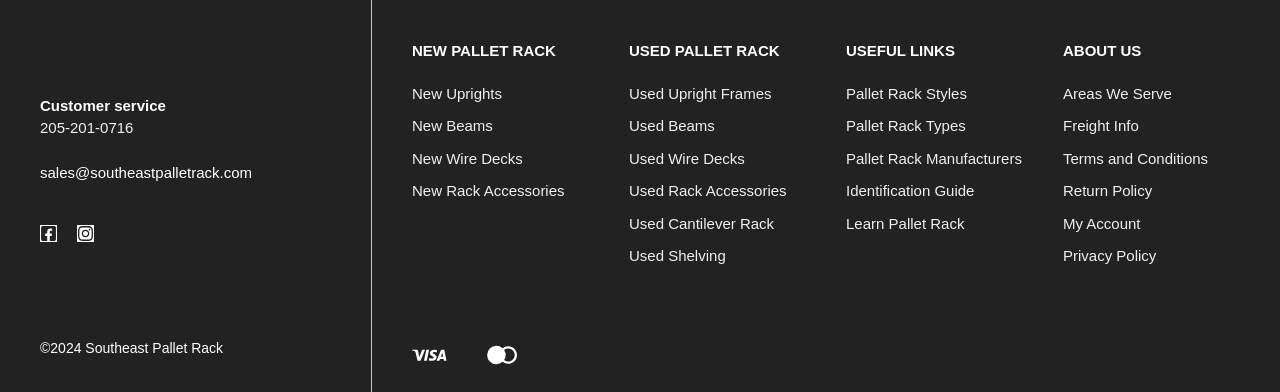Use a single word or phrase to answer the question: 
How many links are available under 'USEFUL LINKS'?

5